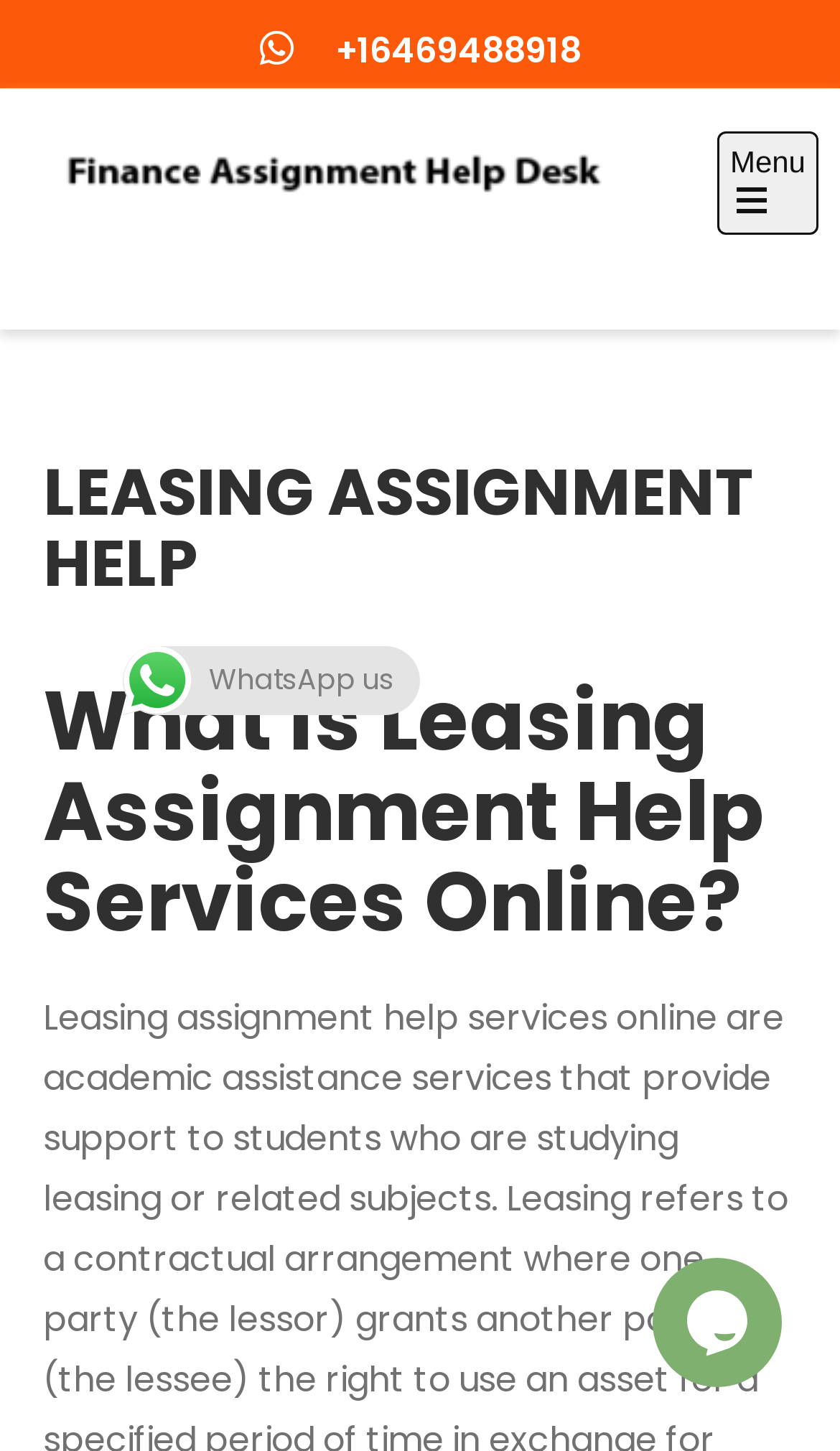Provide a brief response in the form of a single word or phrase:
What is the phone number on the top right?

+16469488918